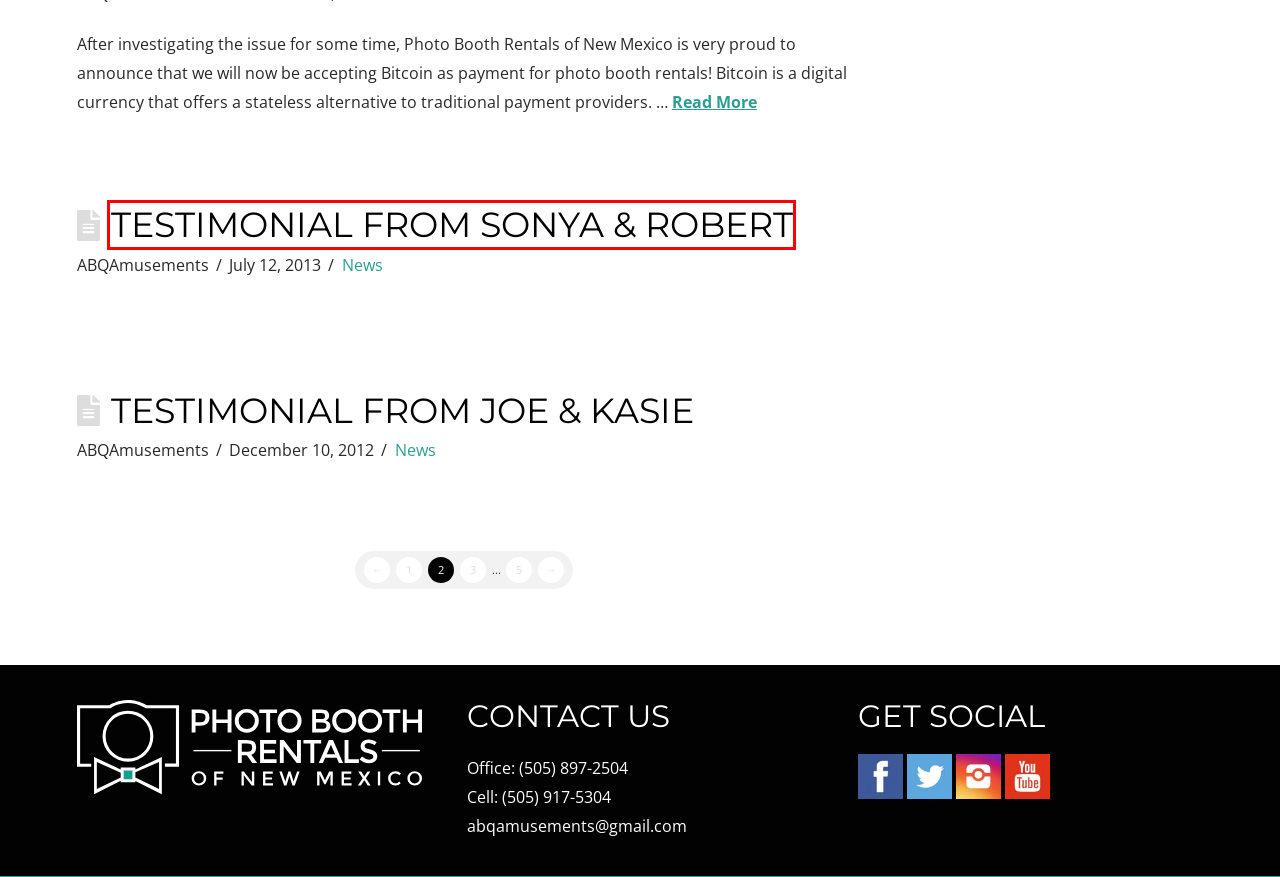A screenshot of a webpage is given, marked with a red bounding box around a UI element. Please select the most appropriate webpage description that fits the new page after clicking the highlighted element. Here are the candidates:
A. Testimonial from Sonya & Robert - NM Photobooths
B. Testimonial from Joe & Kasie - NM Photobooths
C. News - Page 3 of 5 - NM Photobooths
D. New Mexico Restaurant Association Hospitality Industry Awards - NM Photobooths
E. News - Page 5 of 5 - NM Photobooths
F. About Us - NM Photobooths
G. Customize Your Photo Booth Backdrop With Flair! - NM Photobooths
H. What makes Photobooth Rentals of New Mexico different from other companies? - NM Photobooths

A